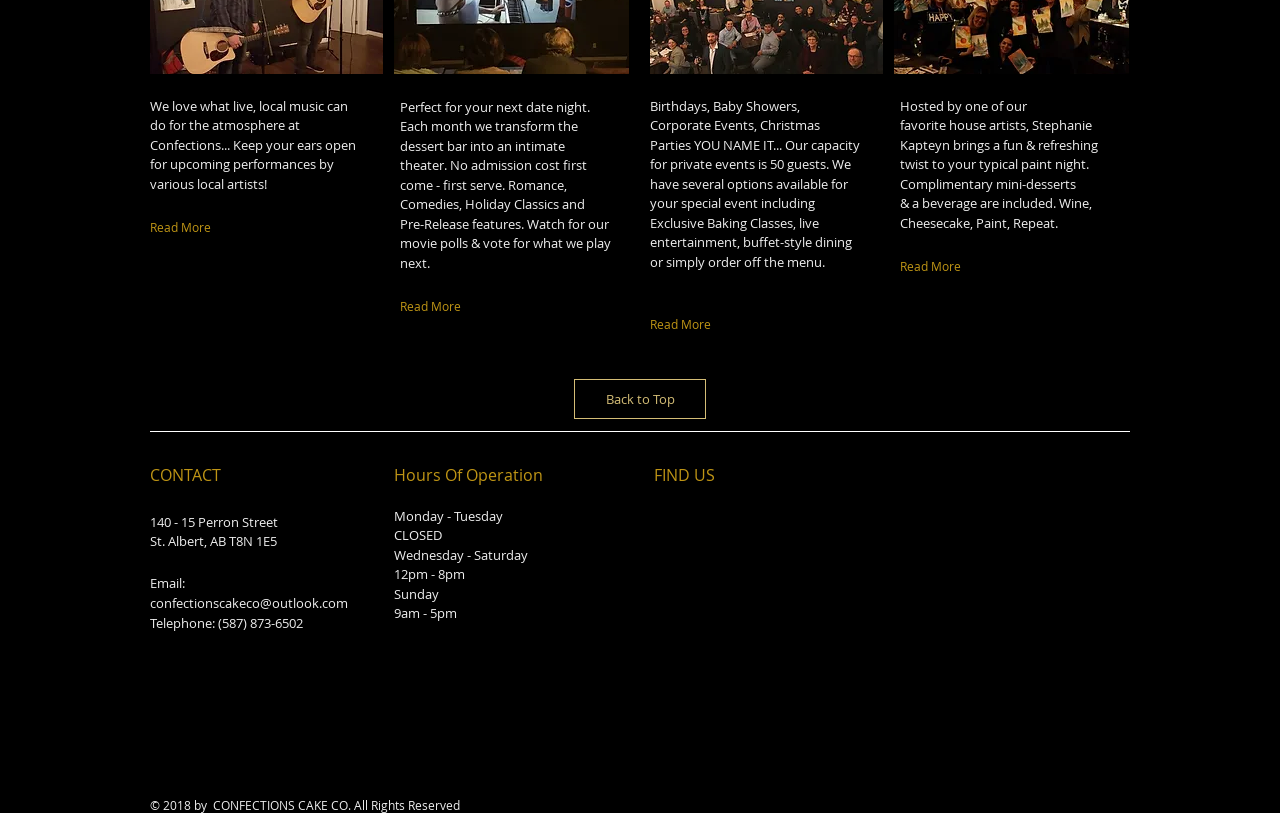Could you find the bounding box coordinates of the clickable area to complete this instruction: "Follow Confections Cake Co on Facebook"?

[0.117, 0.92, 0.148, 0.968]